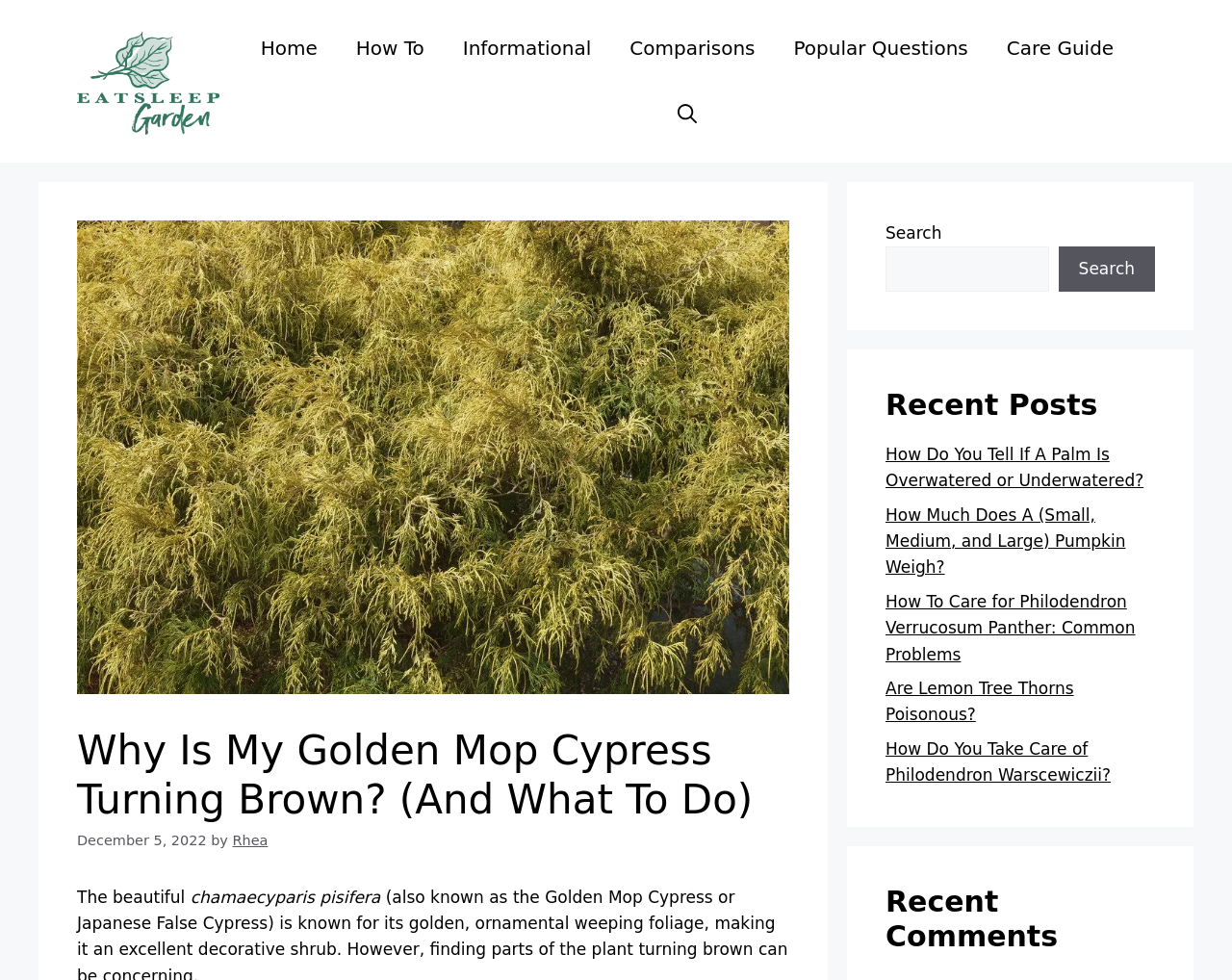Detail the various sections and features present on the webpage.

This webpage is about gardening, specifically discussing the Golden Mop Cypress tree. At the top, there is a banner with the site's name "Eat, Sleep, Garden" and a logo image. Below the banner, there is a navigation menu with links to different sections of the website, including "Home", "How To", "Informational", "Comparisons", "Popular Questions", and "Care Guide". 

To the right of the navigation menu, there is a search bar with a button and a placeholder text "Search". Above the search bar, there is an image of a Golden Cypress tree. 

The main content of the webpage starts with a heading that reads "Why Is My Golden Mop Cypress Turning Brown? (And What To Do)". Below the heading, there is a timestamp indicating the article was published on December 5, 2022, and the author's name "Rhea". 

The article begins with a brief introduction to the Golden Mop Cypress tree, describing it as "The beautiful chamaecyparis pisifera". 

On the right side of the webpage, there are two sections: "Recent Posts" and "Recent Comments". The "Recent Posts" section lists five links to other articles on the website, with titles related to gardening and plant care.